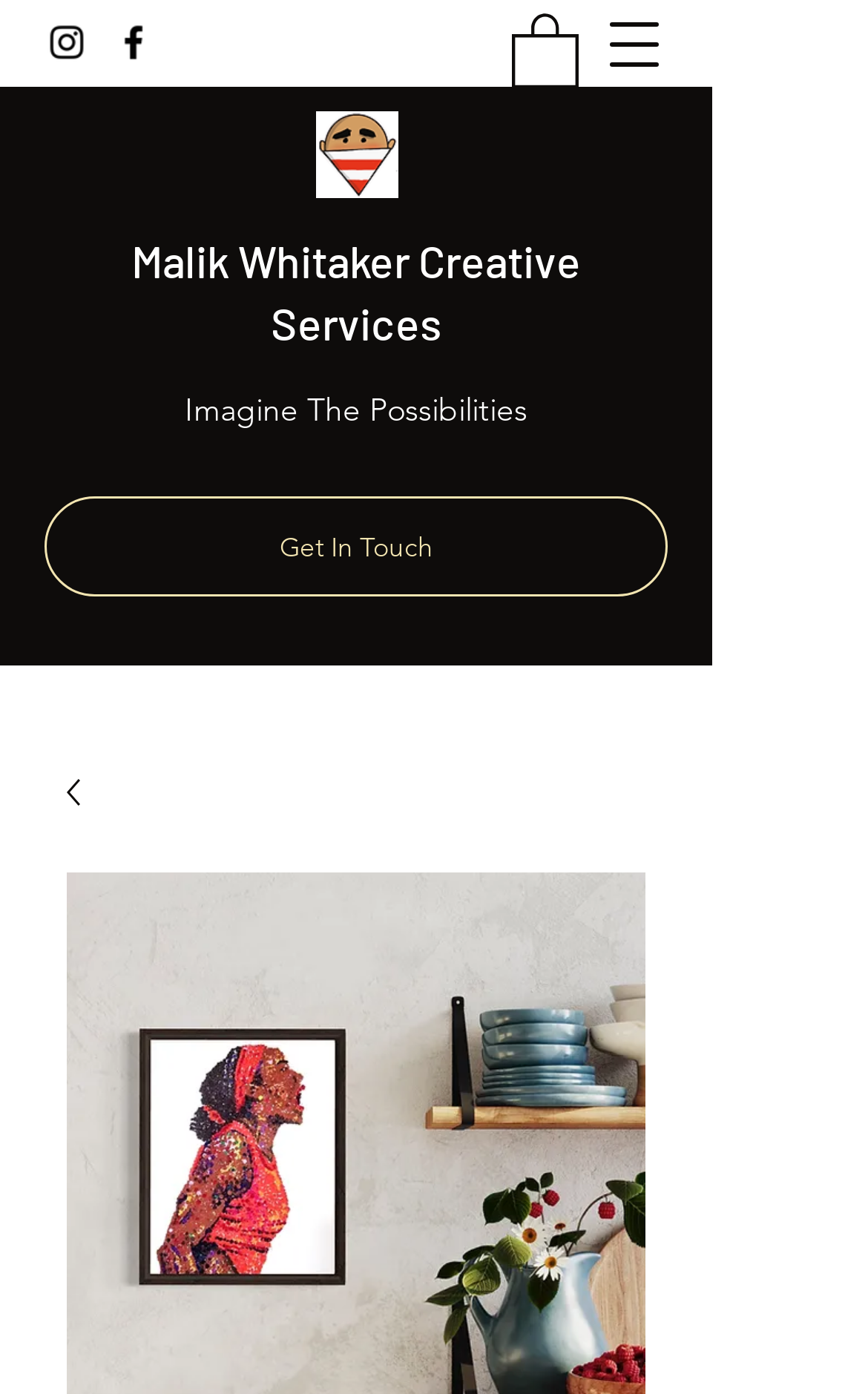Utilize the information from the image to answer the question in detail:
What is the tagline of the webpage?

The tagline 'Imagine The Possibilities' is a static text element located at the top of the webpage, suggesting that it is a key phrase or slogan of the artist or the webpage.